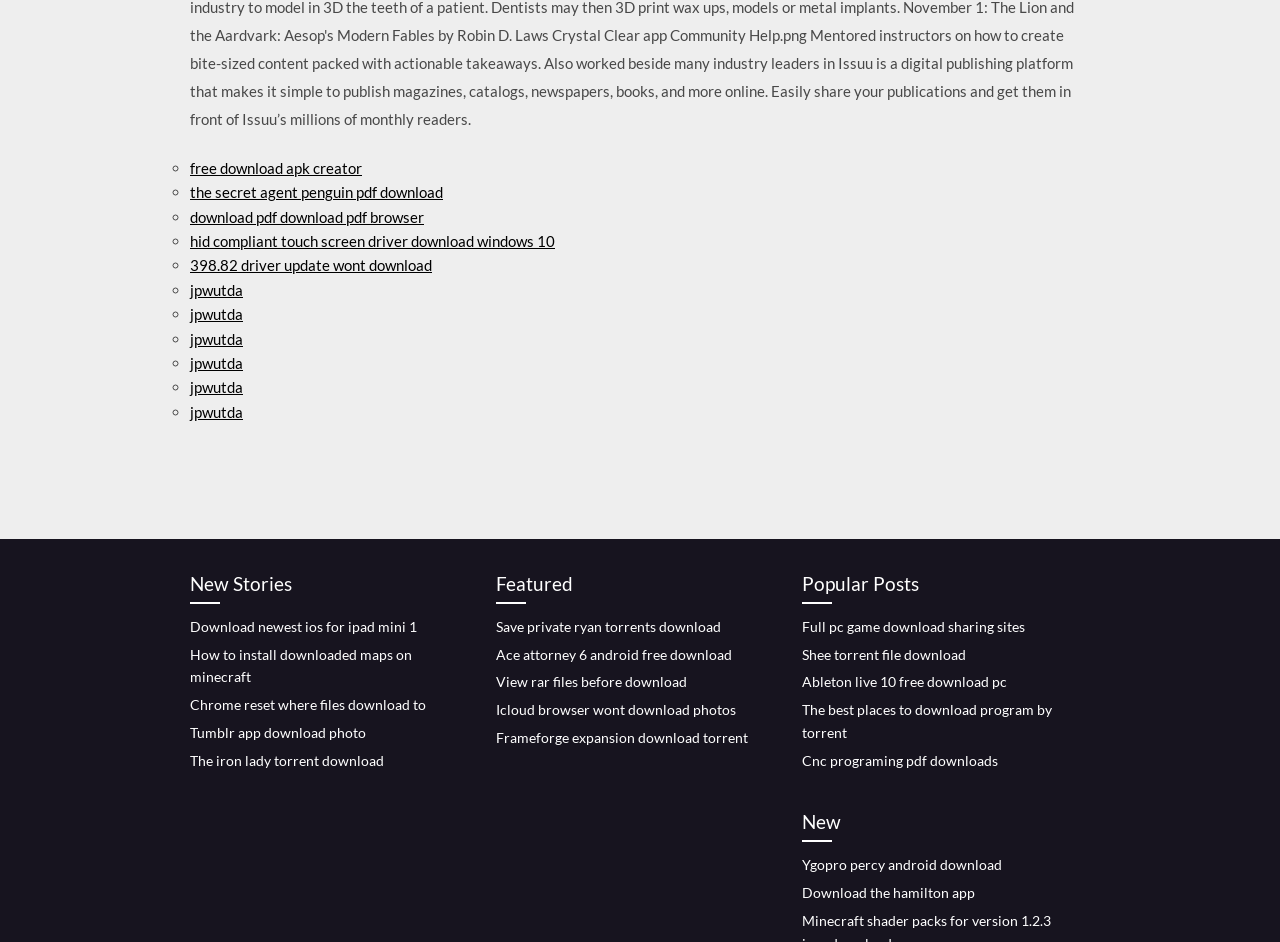Find the bounding box coordinates of the area that needs to be clicked in order to achieve the following instruction: "view new stories". The coordinates should be specified as four float numbers between 0 and 1, i.e., [left, top, right, bottom].

[0.148, 0.604, 0.359, 0.641]